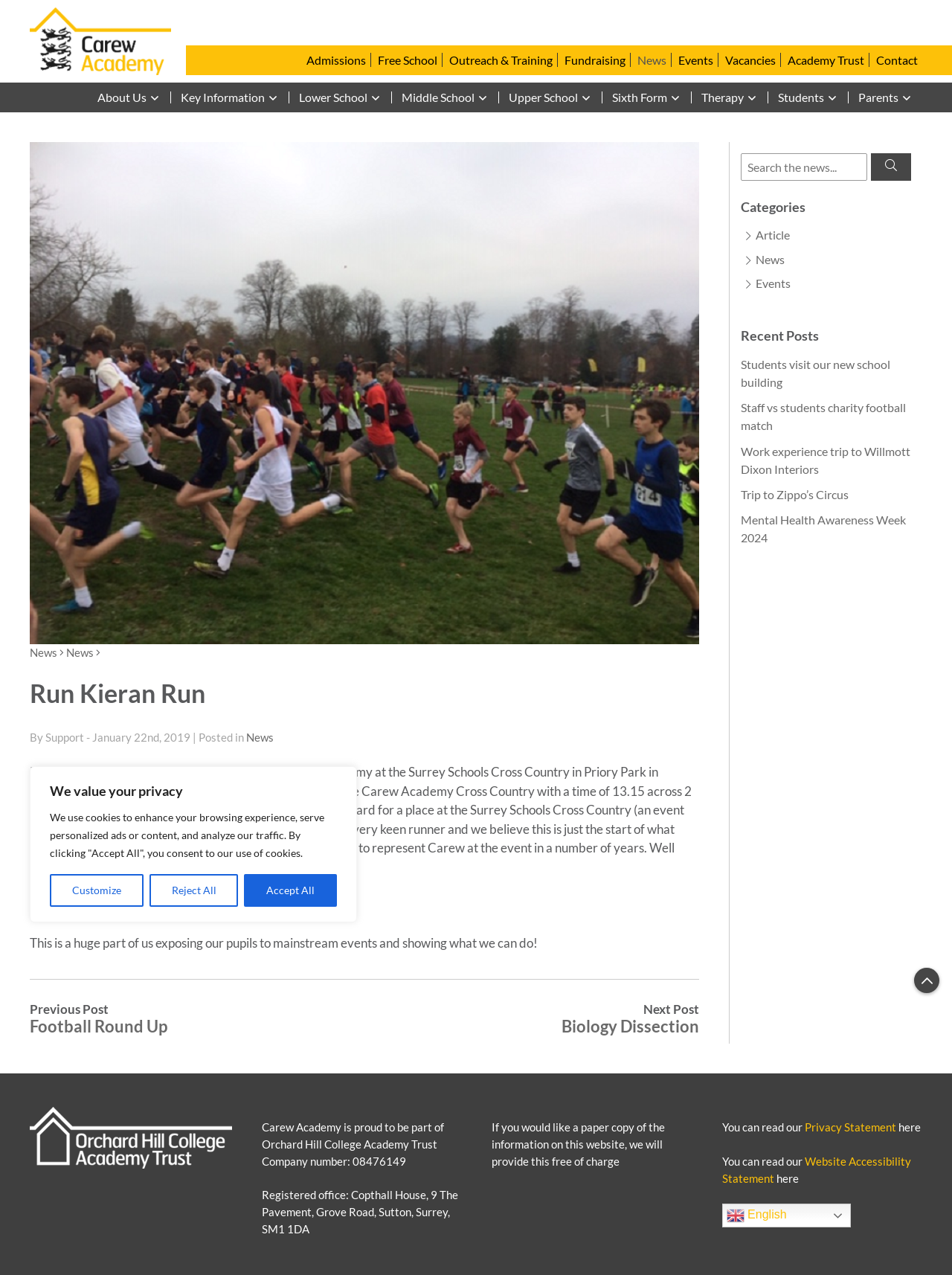What is the purpose of the search box?
Please give a detailed and elaborate explanation in response to the question.

I found the answer by looking at the search box on the right-hand side of the webpage, which is labeled 'Search for:' and is likely used to search for content on the website.